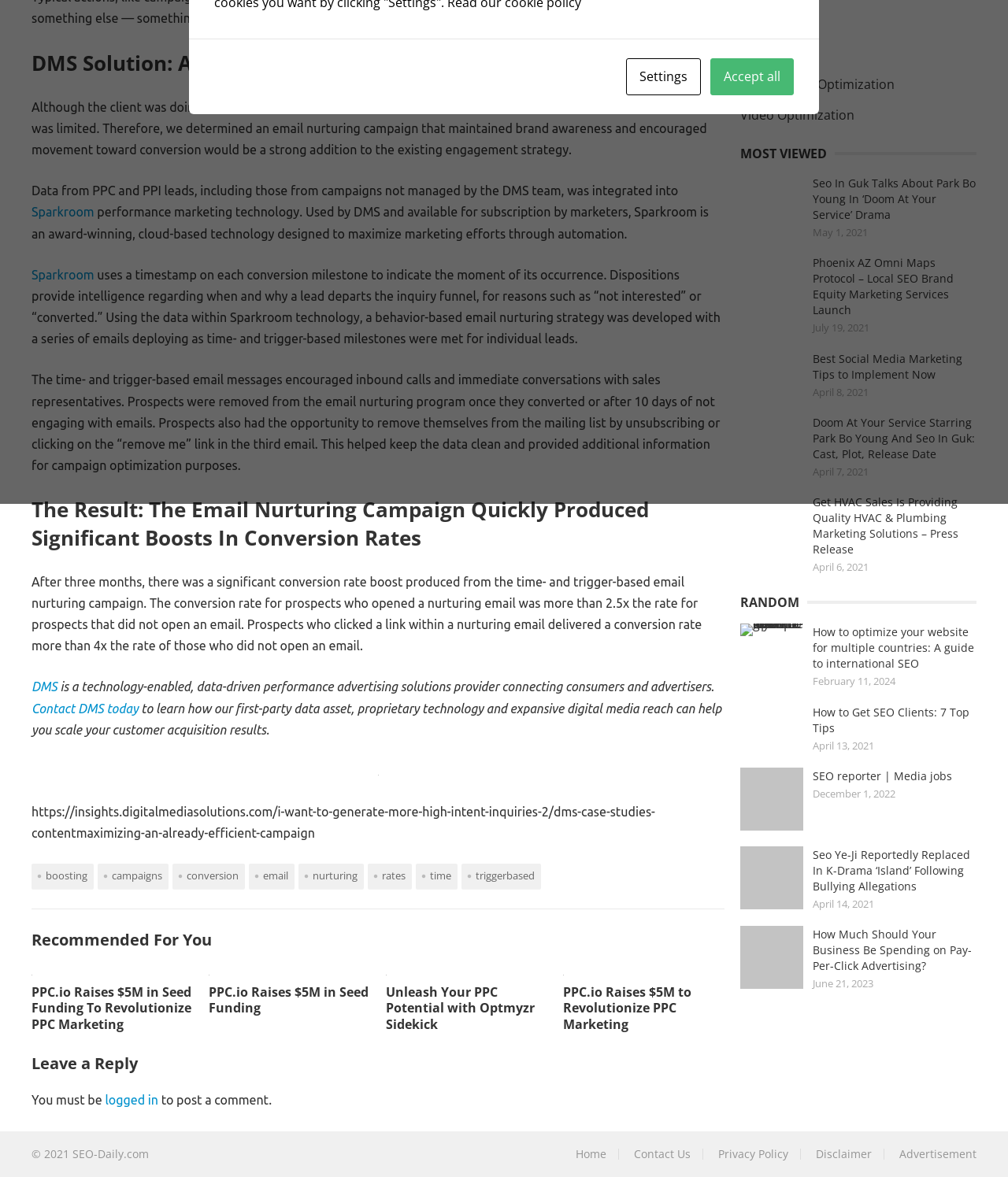Using the element description: "SEO News", determine the bounding box coordinates. The coordinates should be in the format [left, top, right, bottom], with values between 0 and 1.

[0.734, 0.038, 0.793, 0.053]